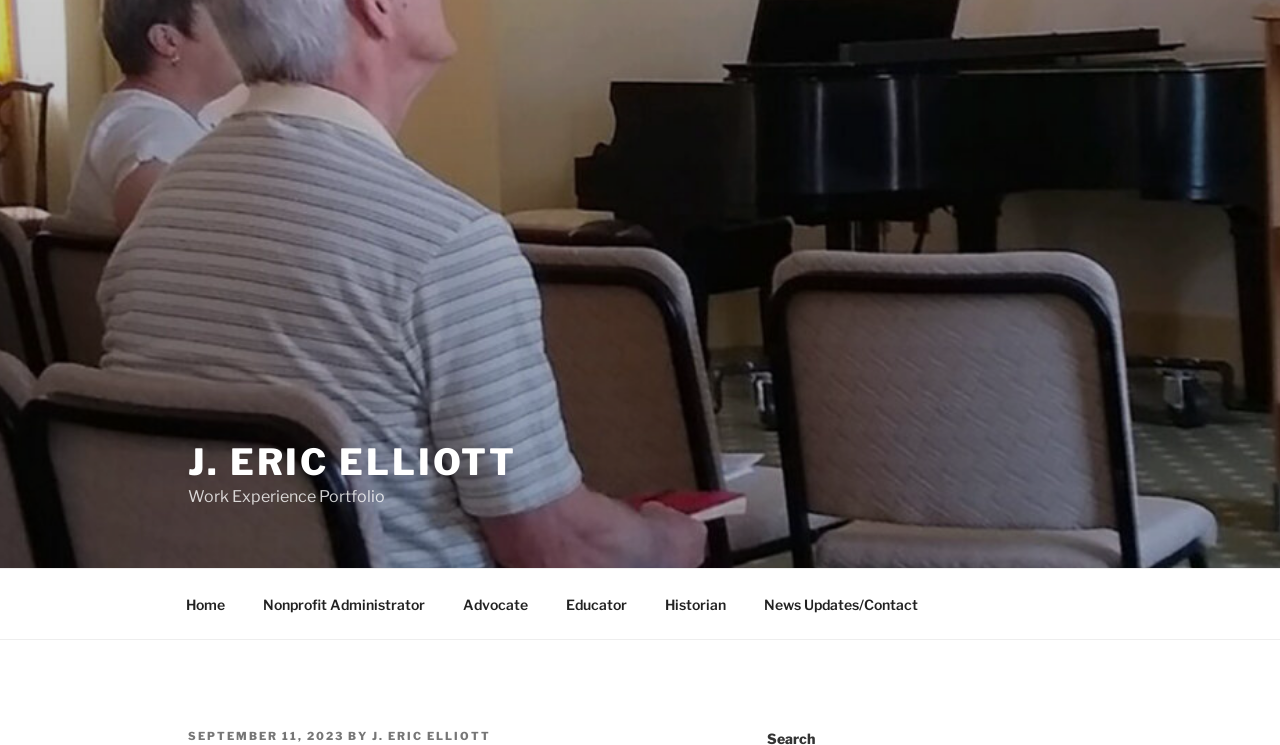Give the bounding box coordinates for this UI element: "Educator". The coordinates should be four float numbers between 0 and 1, arranged as [left, top, right, bottom].

[0.428, 0.778, 0.503, 0.844]